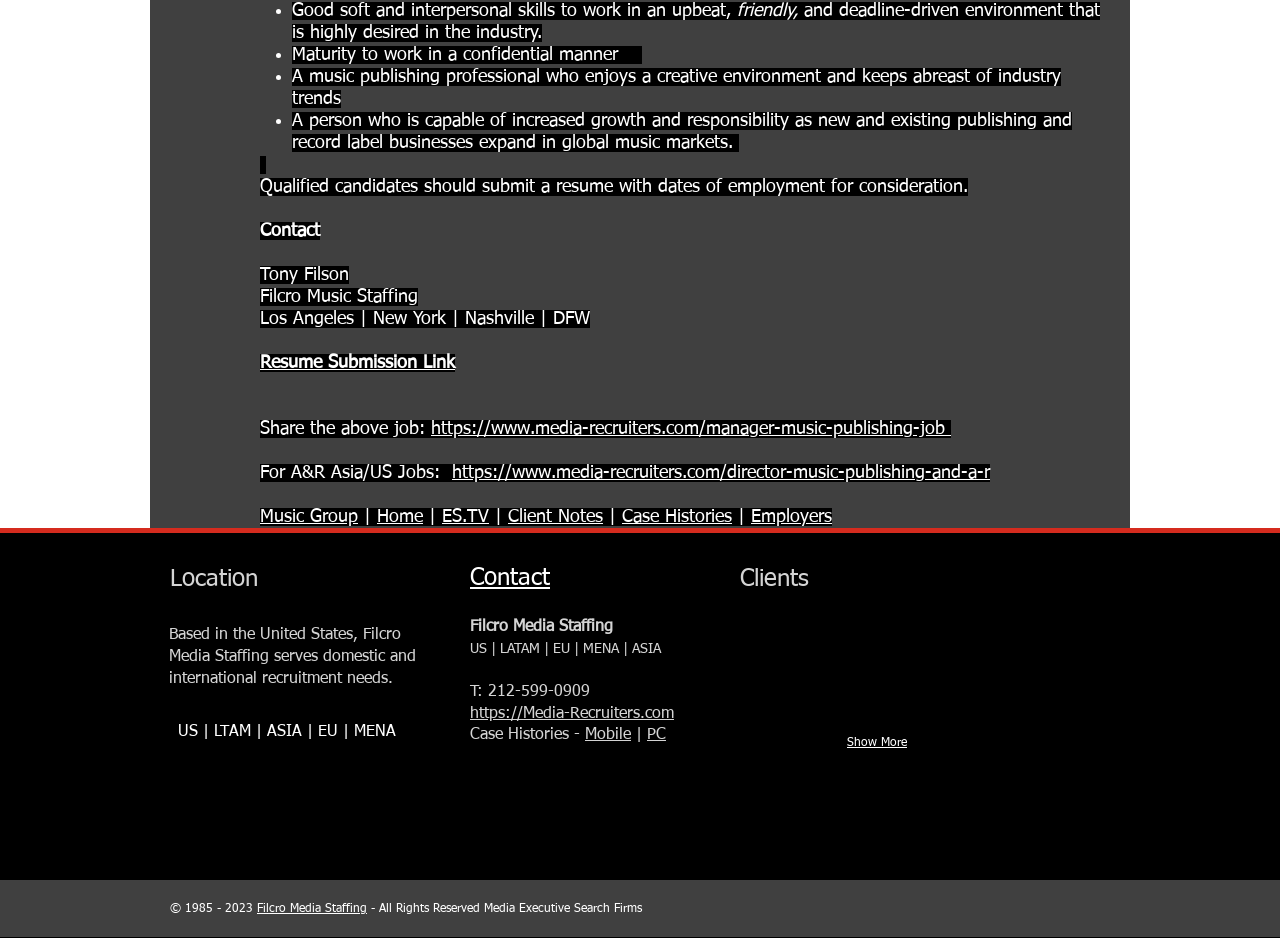Can you specify the bounding box coordinates of the area that needs to be clicked to fulfill the following instruction: "Submit a resume"?

[0.203, 0.377, 0.355, 0.397]